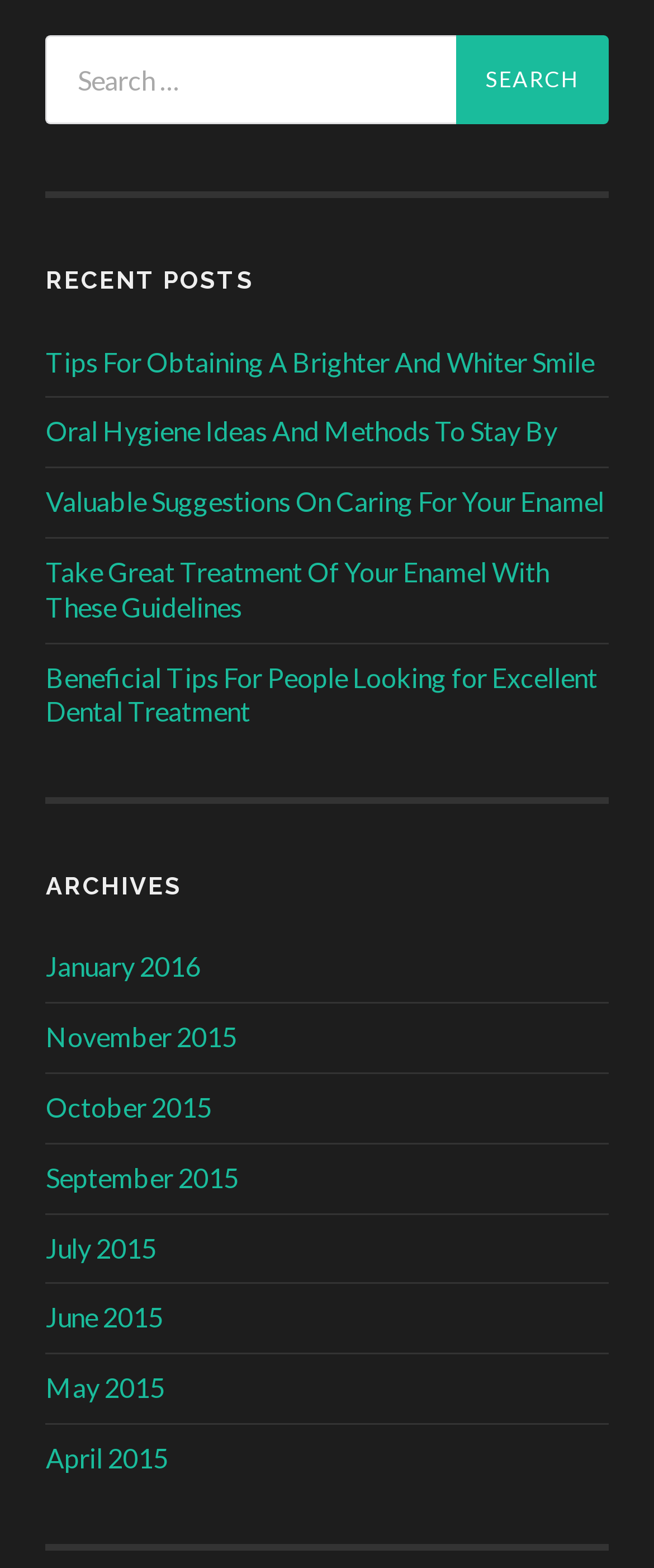What is the common theme among the recent posts?
Could you give a comprehensive explanation in response to this question?

The titles of the recent posts, such as 'Tips For Obtaining A Brighter And Whiter Smile' and 'Valuable Suggestions On Caring For Your Enamel', suggest that they are all related to dental care and oral hygiene.